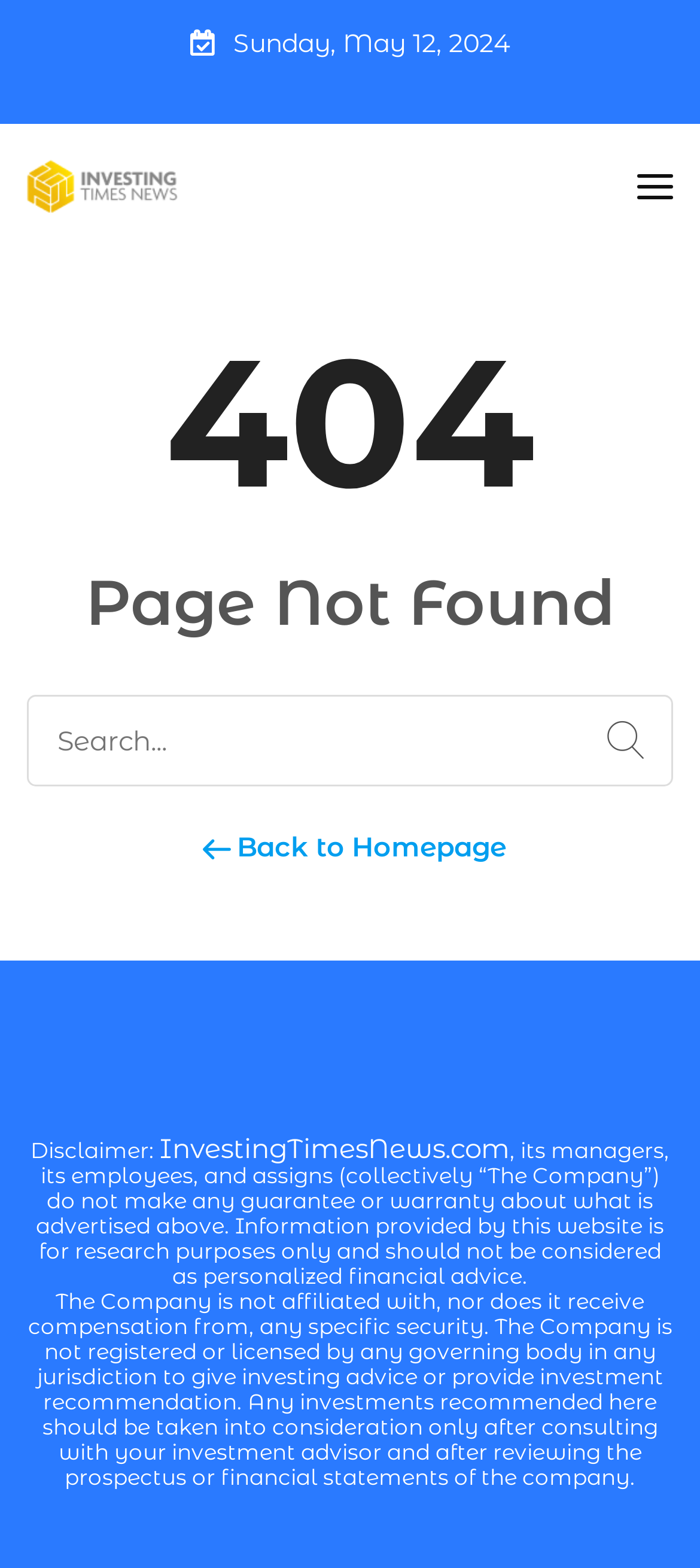Identify the bounding box of the HTML element described as: "parent_node: Search for: value="Search"".

[0.826, 0.443, 0.962, 0.502]